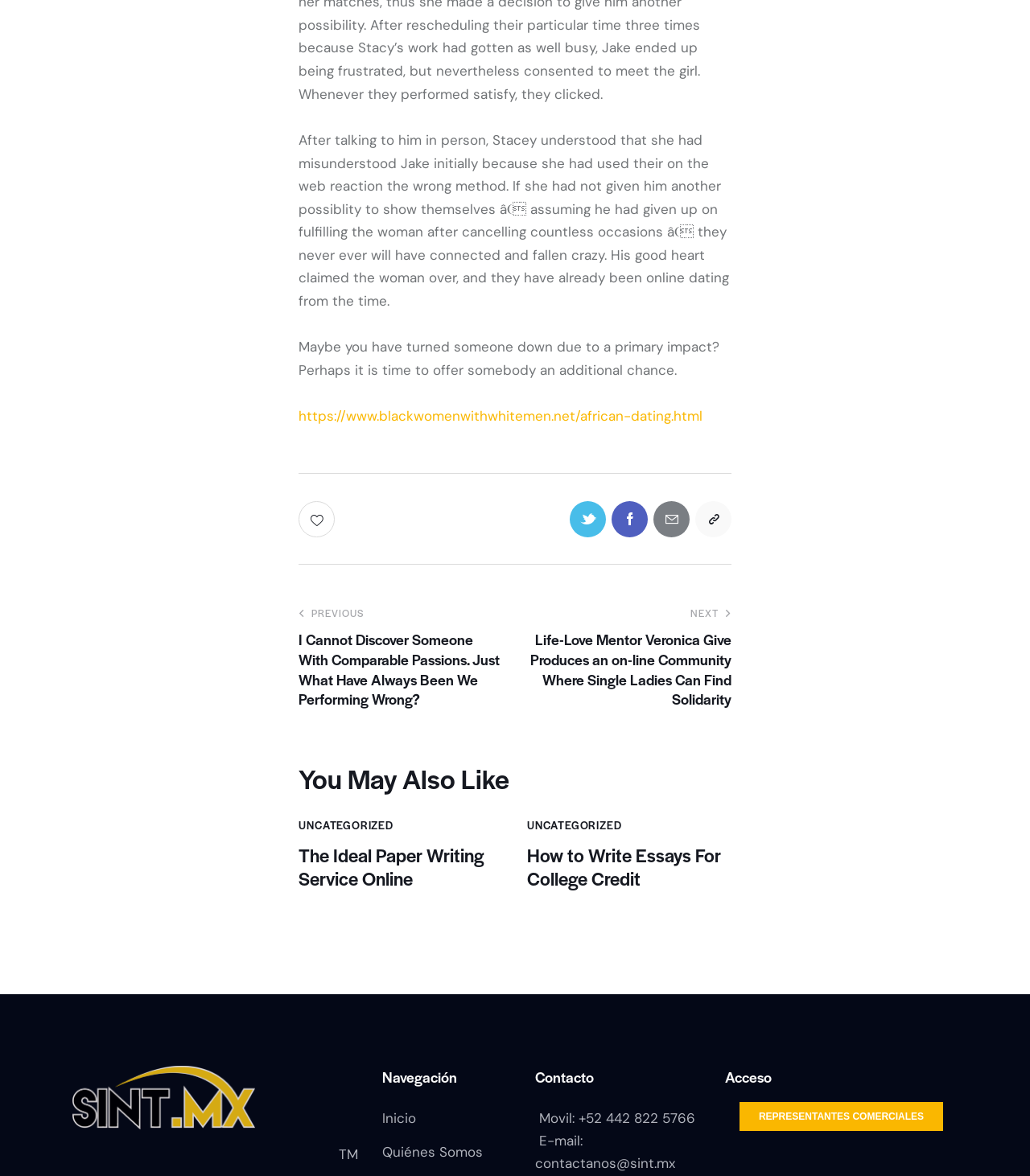Please find the bounding box coordinates of the element that must be clicked to perform the given instruction: "click the link to write essays for college credit". The coordinates should be four float numbers from 0 to 1, i.e., [left, top, right, bottom].

[0.512, 0.717, 0.71, 0.757]